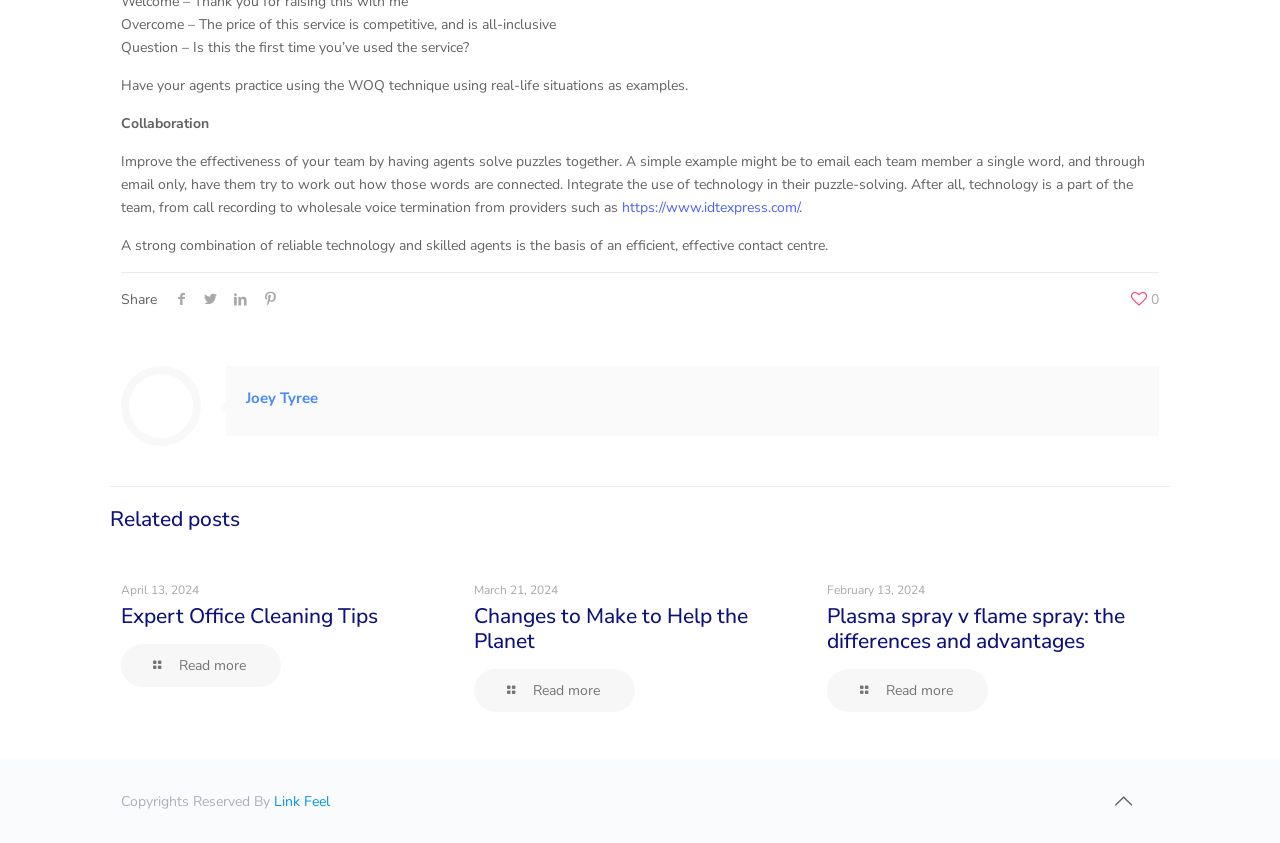Using a single word or phrase, answer the following question: 
What is the topic of the first related post?

Expert Office Cleaning Tips